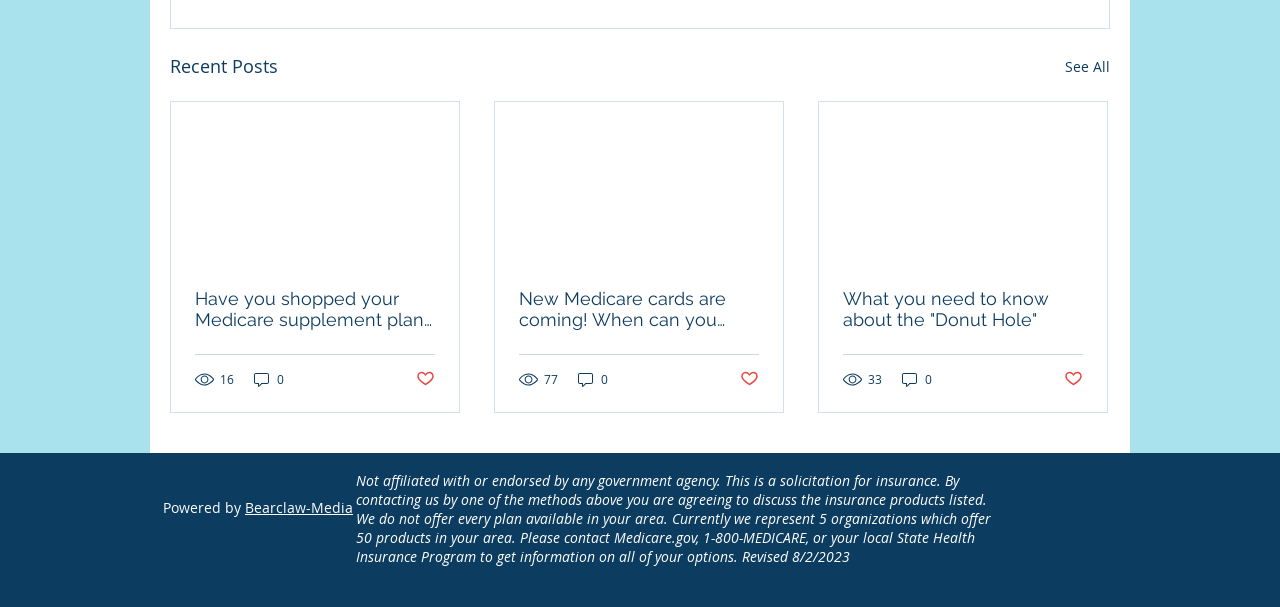Can you give a detailed response to the following question using the information from the image? What is the title of the top section?

The top section of the webpage has a heading element with the text 'Recent Posts', which indicates that this section is displaying recent posts or articles.